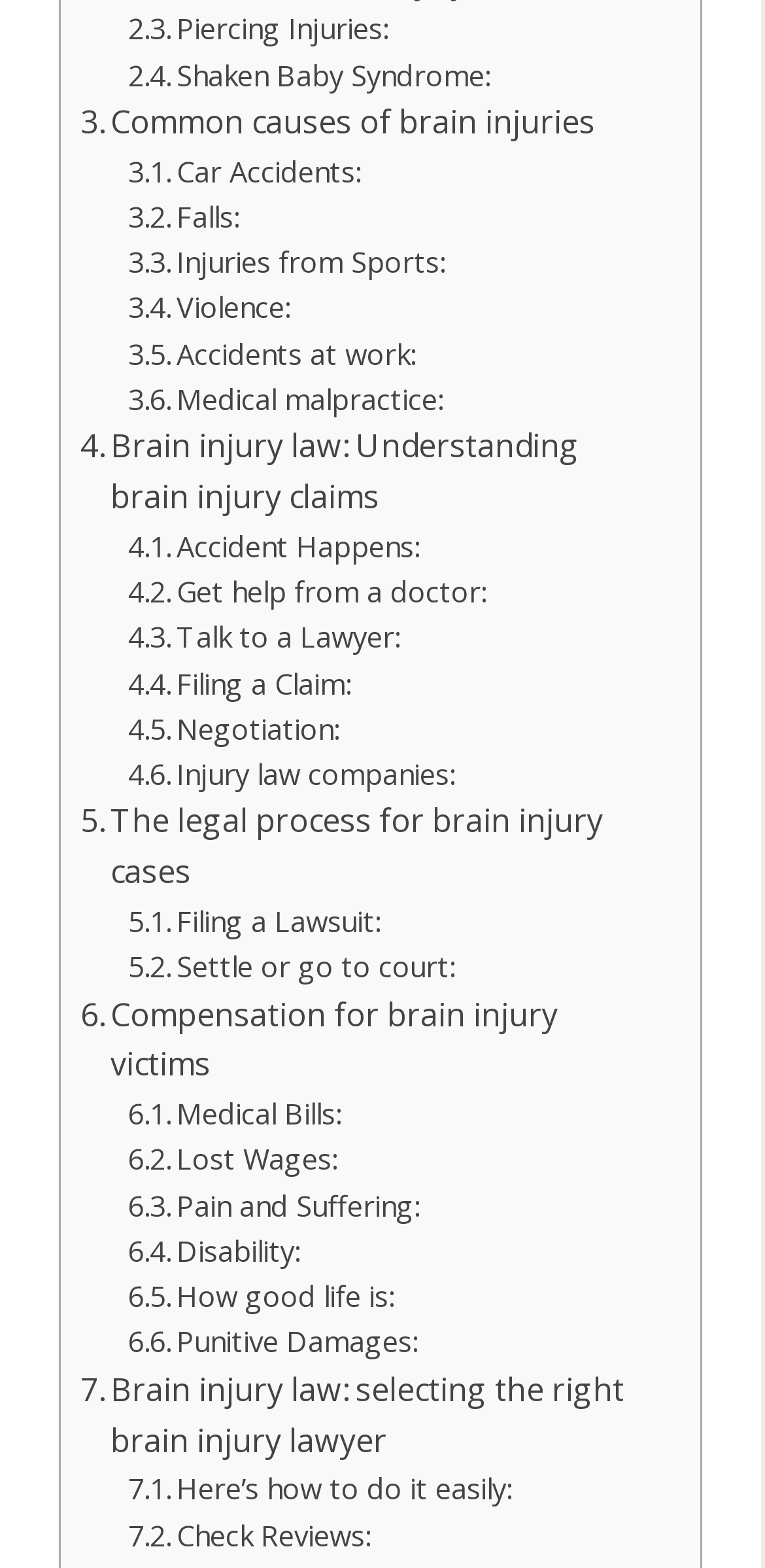Locate the bounding box coordinates of the element you need to click to accomplish the task described by this instruction: "Check Reviews".

[0.167, 0.964, 0.485, 0.994]